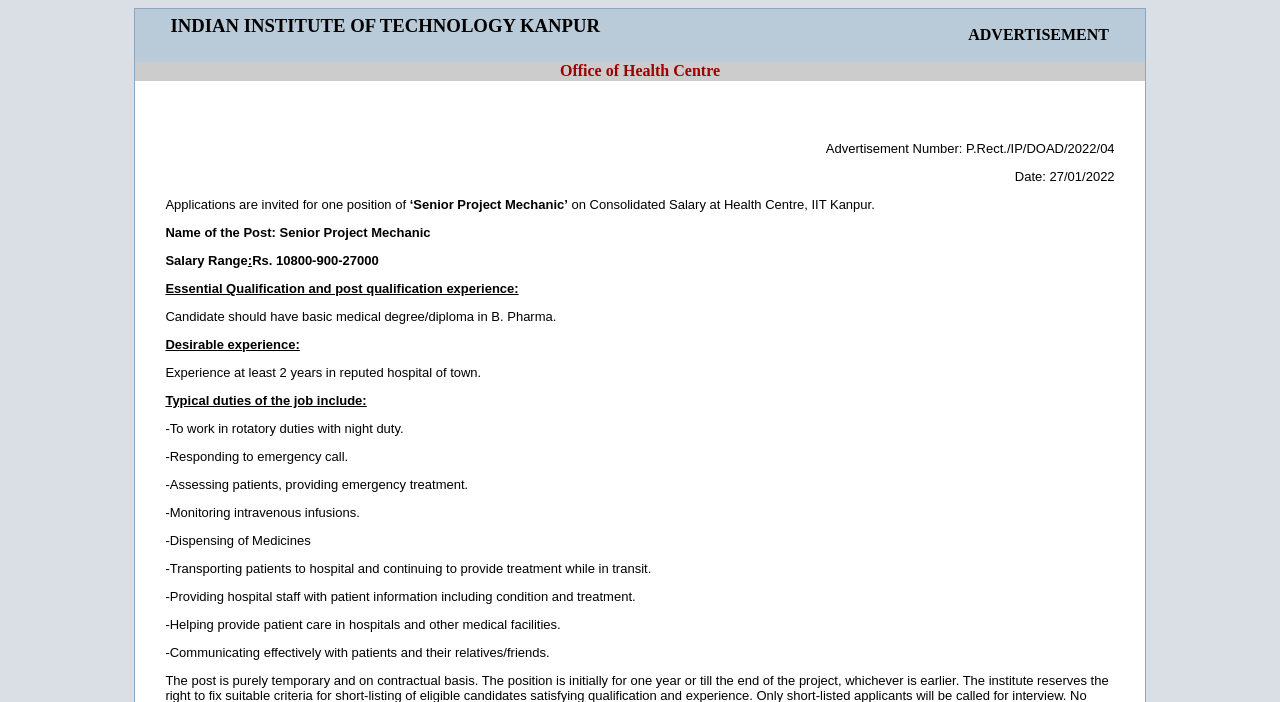What is the name of the institution?
Give a comprehensive and detailed explanation for the question.

The name of the institution can be found in the first row of the table, where it is written in a heading element as 'INDIAN INSTITUTE OF TECHNOLOGY KANPUR'.